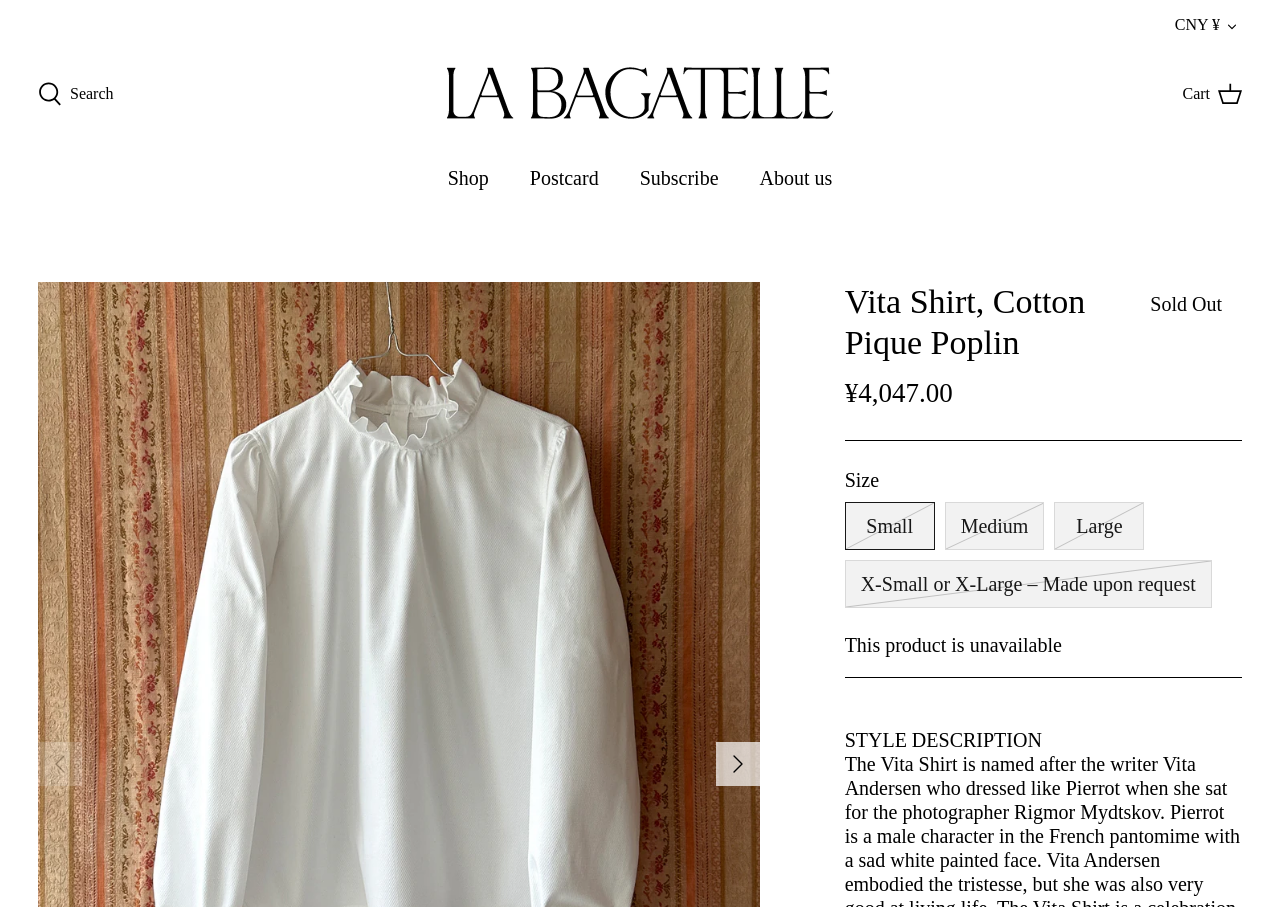Provide an in-depth caption for the elements present on the webpage.

The webpage appears to be a product page for the "Vita Shirt" on an e-commerce website called "La Bagatelle". At the top left corner, there is a "Skip to content" link. On the top right corner, there is a currency selection dropdown with a "Down" arrow icon, currently set to "CNY ¥". Next to it, there is a search link with a magnifying glass icon.

Below the search link, there is a navigation menu with links to "Shop", "Postcard", "Subscribe", and "About us". On the top right corner, there is a cart link with a shopping bag icon.

The main content of the page is divided into two sections. On the left side, there is a product image, and on the right side, there is a product description and details section. The product title "Vita Shirt, Cotton Pique Poplin" is displayed prominently, followed by a "Sold Out" label. The product price "¥4,047.00" is displayed below.

Under the price, there is a "Size" label, followed by links to select different sizes, including "Small", "Medium", "Large", and "X-Small or X-Large – Made upon request". Below the size selection, there is a message indicating that the product is unavailable.

At the bottom of the page, there are pagination buttons, with a "Previous" button on the left and a "Next" button on the right, both accompanied by arrow icons.